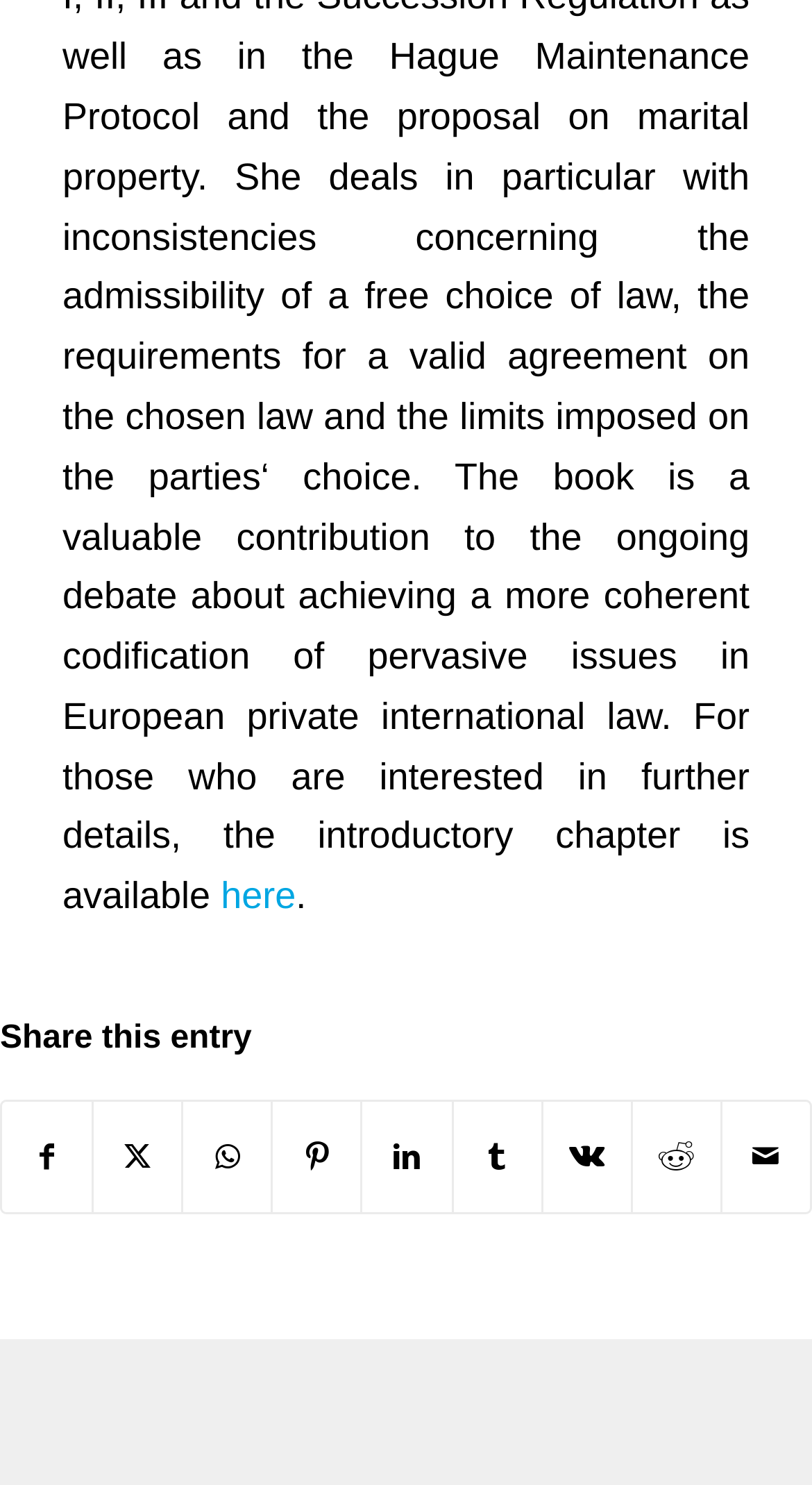Please find the bounding box for the following UI element description. Provide the coordinates in (top-left x, top-left y, bottom-right x, bottom-right y) format, with values between 0 and 1: Share on WhatsApp

[0.226, 0.742, 0.334, 0.816]